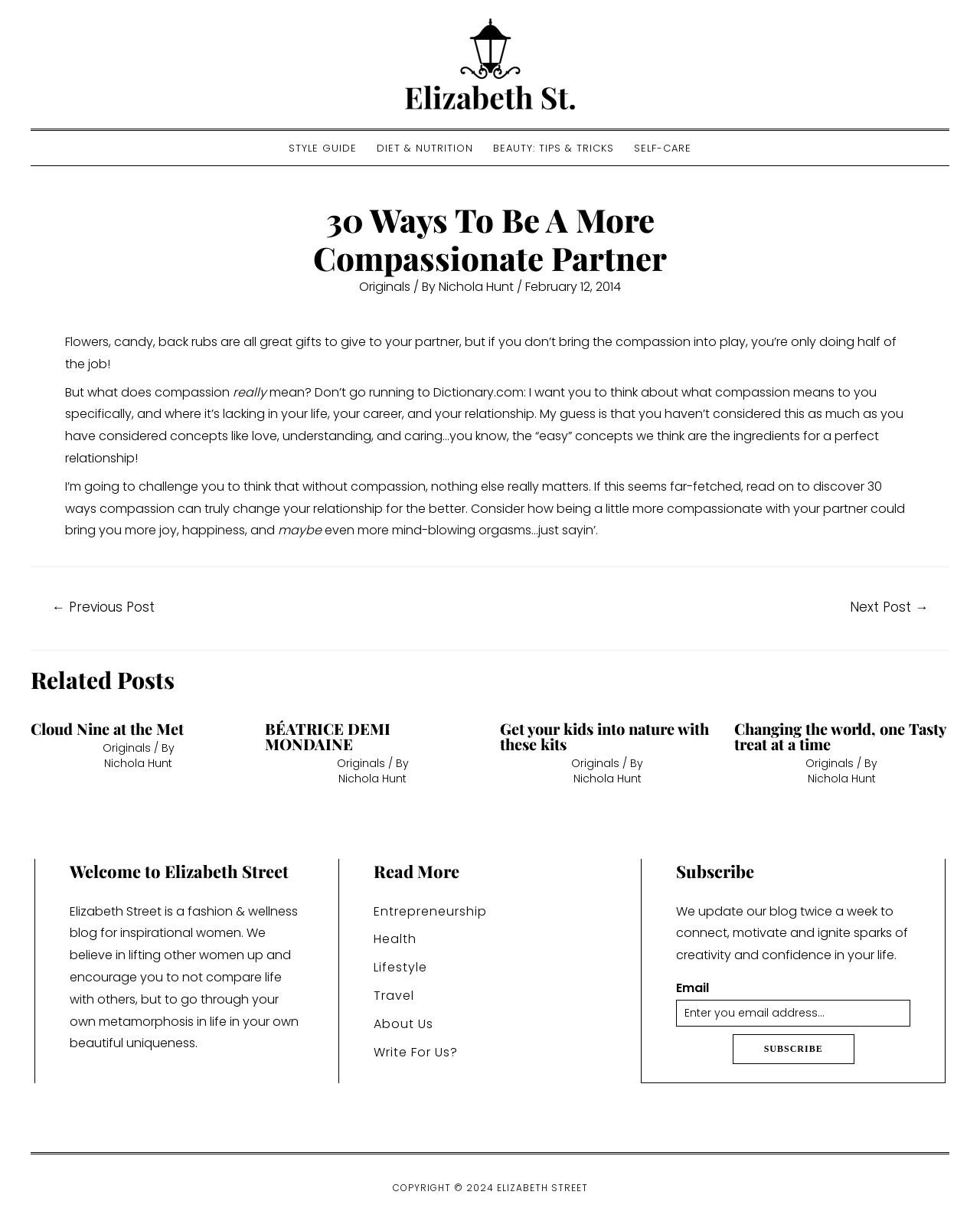Determine the bounding box for the HTML element described here: "Travel". The coordinates should be given as [left, top, right, bottom] with each number being a float between 0 and 1.

[0.381, 0.808, 0.422, 0.823]